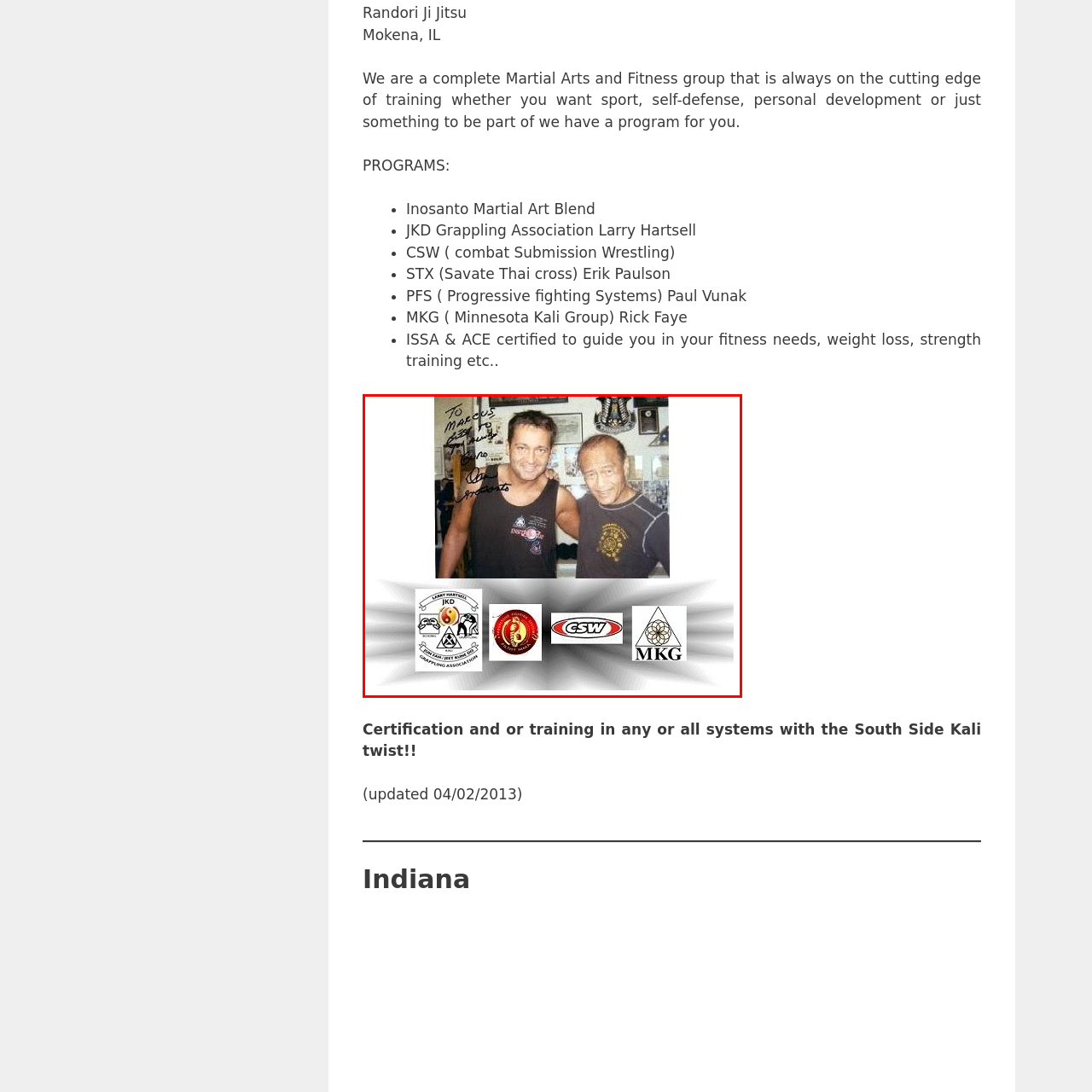What is the purpose of the logos in the foreground?
Focus on the image section enclosed by the red bounding box and answer the question thoroughly.

The caption explains that the logos in the foreground represent several martial arts programs, which highlights the diverse training backgrounds and affiliations of the individuals, emphasizing their commitment to martial arts education and personal development.